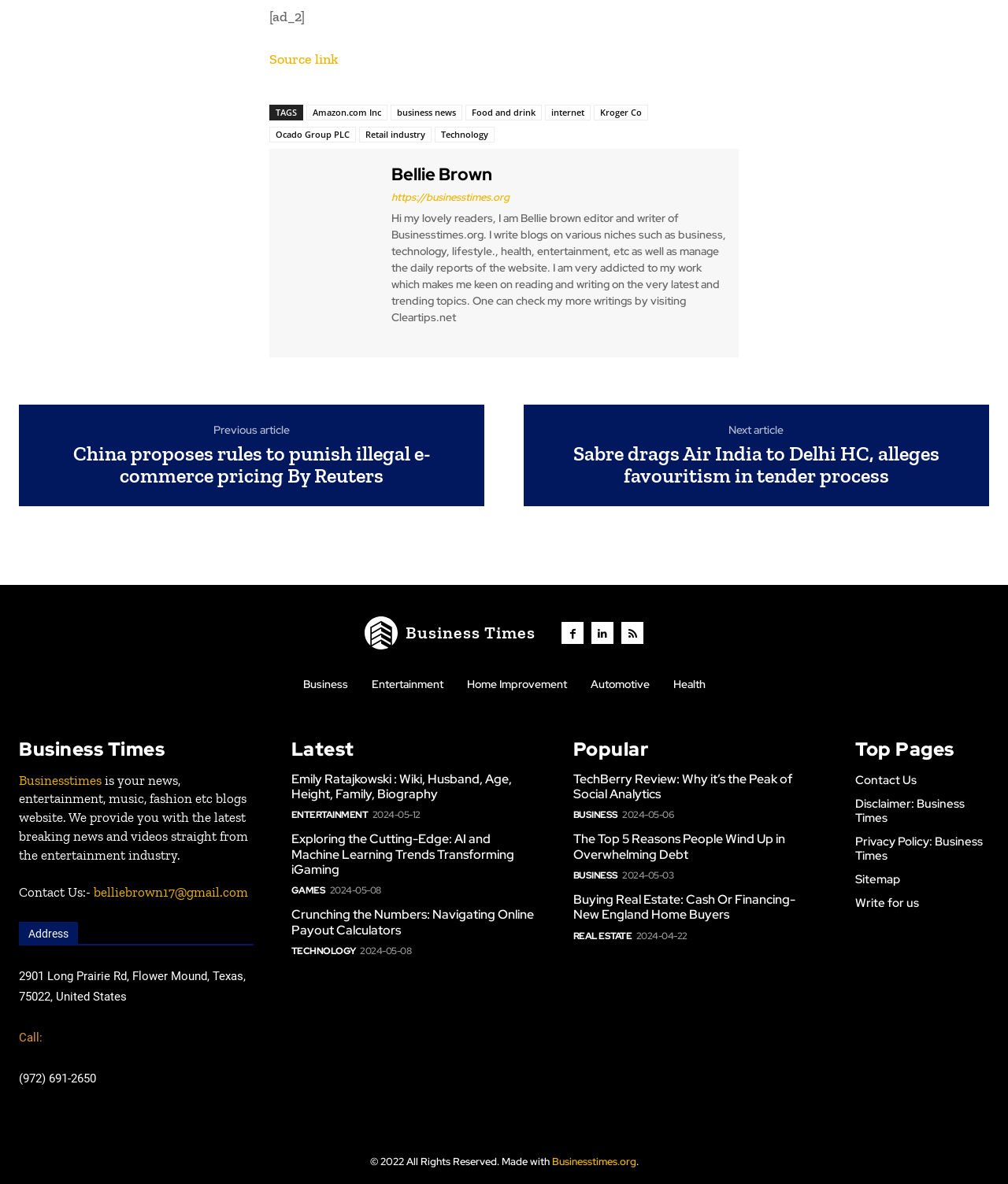Provide the bounding box coordinates for the UI element described in this sentence: "https://businesstimes.org". The coordinates should be four float values between 0 and 1, i.e., [left, top, right, bottom].

[0.388, 0.16, 0.721, 0.174]